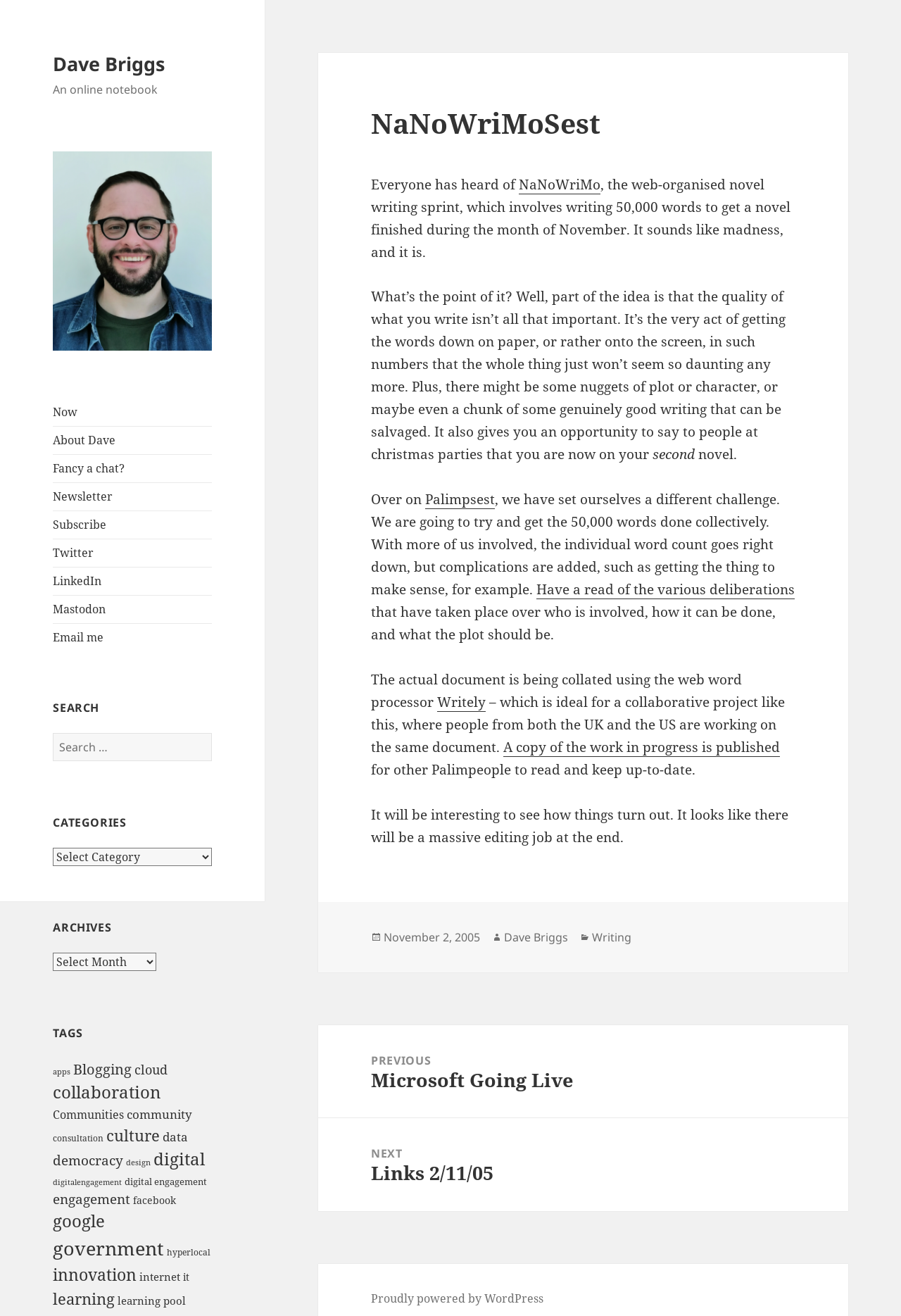Please examine the image and provide a detailed answer to the question: What is the name of the project where multiple people are writing a novel together?

According to the text, Palimpsest is a project where multiple people are writing a novel together, with the goal of collectively writing 50,000 words.